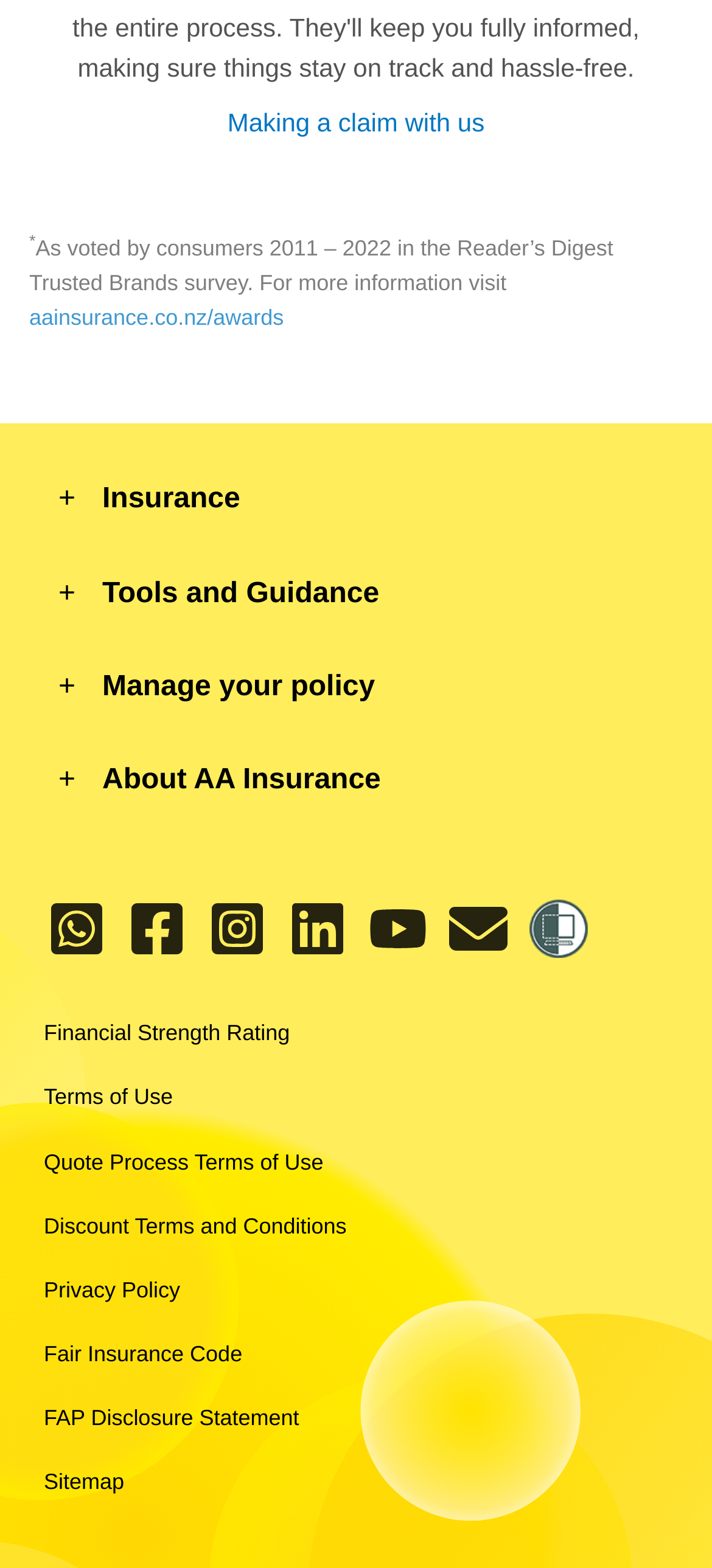Provide the bounding box coordinates for the area that should be clicked to complete the instruction: "Go to '+ Insurance'".

[0.082, 0.308, 0.918, 0.33]